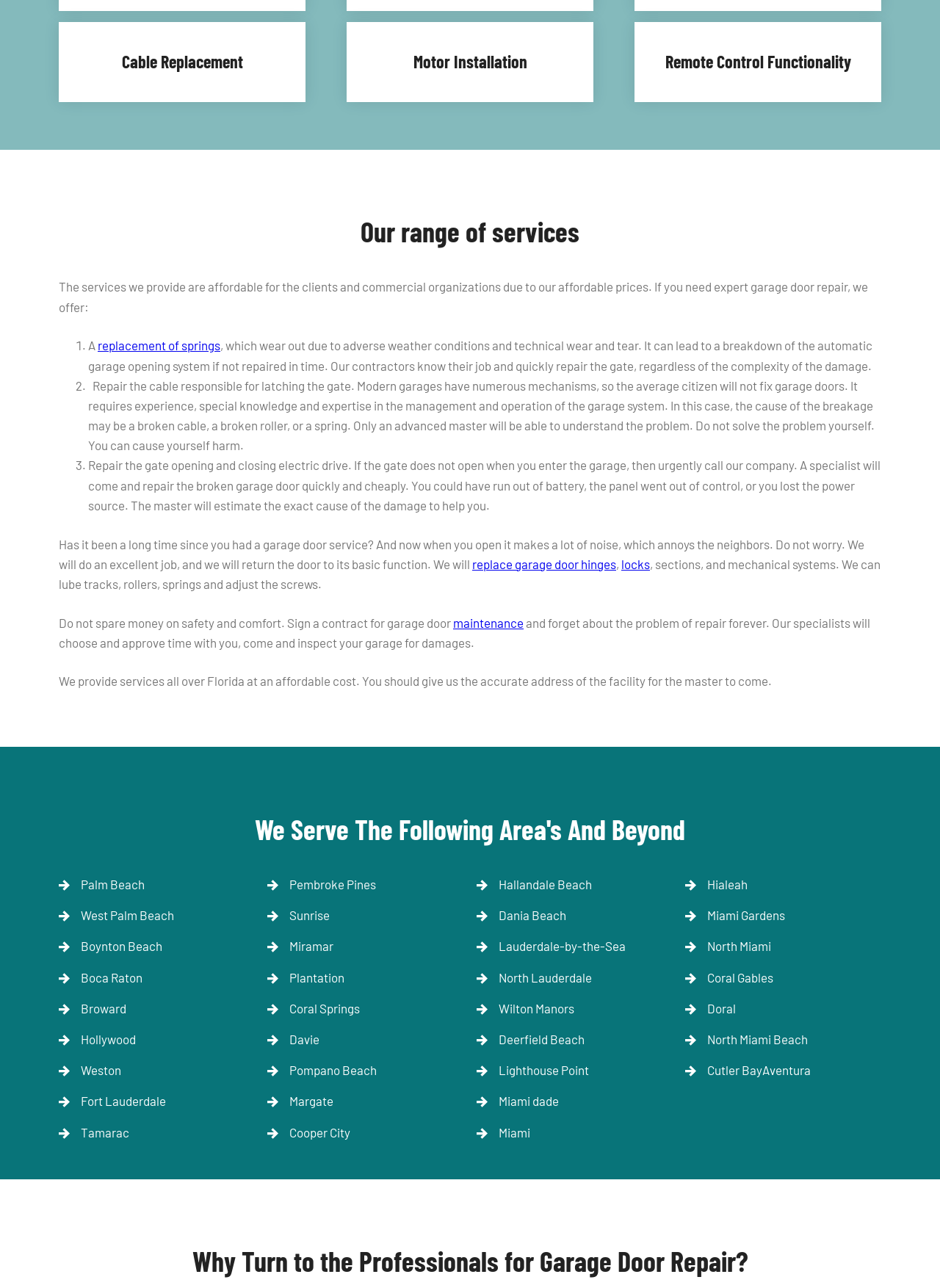Answer the question using only one word or a concise phrase: What is the company's approach to garage door repair?

Affordable prices